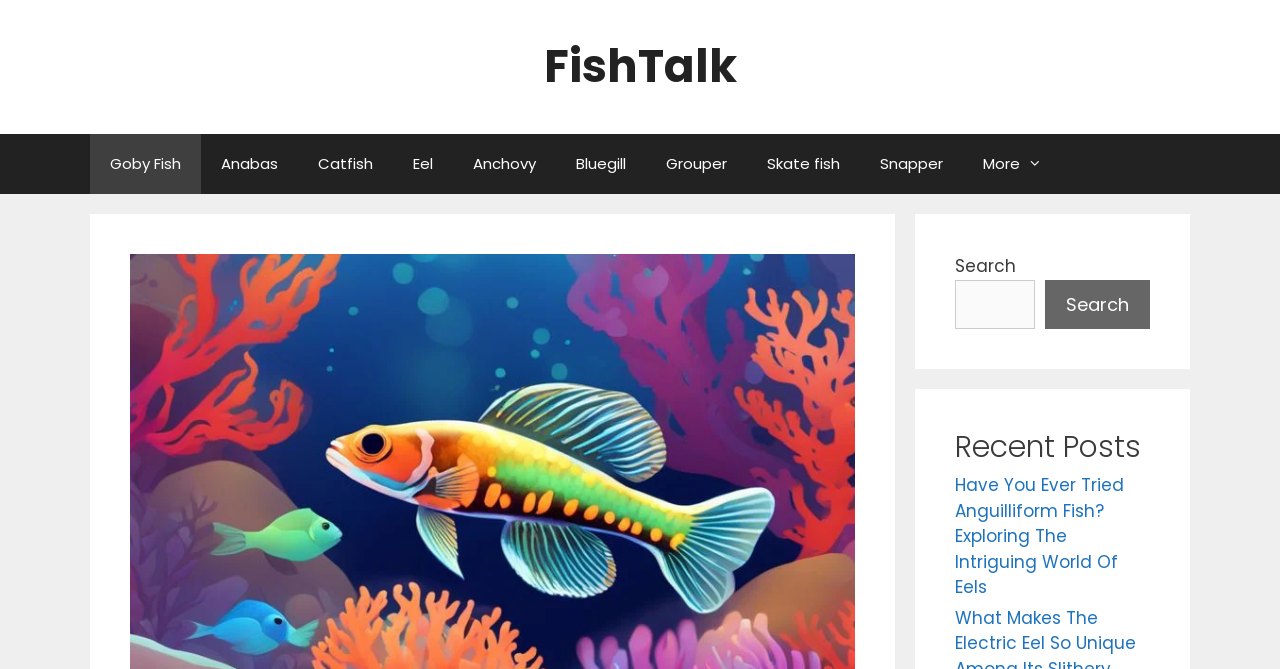Please reply to the following question with a single word or a short phrase:
What is the lifespan of a Goby fish in the wild?

5 years